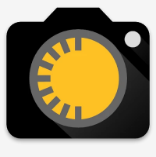What type of users is the app targeted at?
Provide a detailed answer to the question using information from the image.

The app is targeted at photography enthusiasts who want to take greater control over their photo-taking process, particularly those familiar with DSLR camera operations, as stated in the caption.